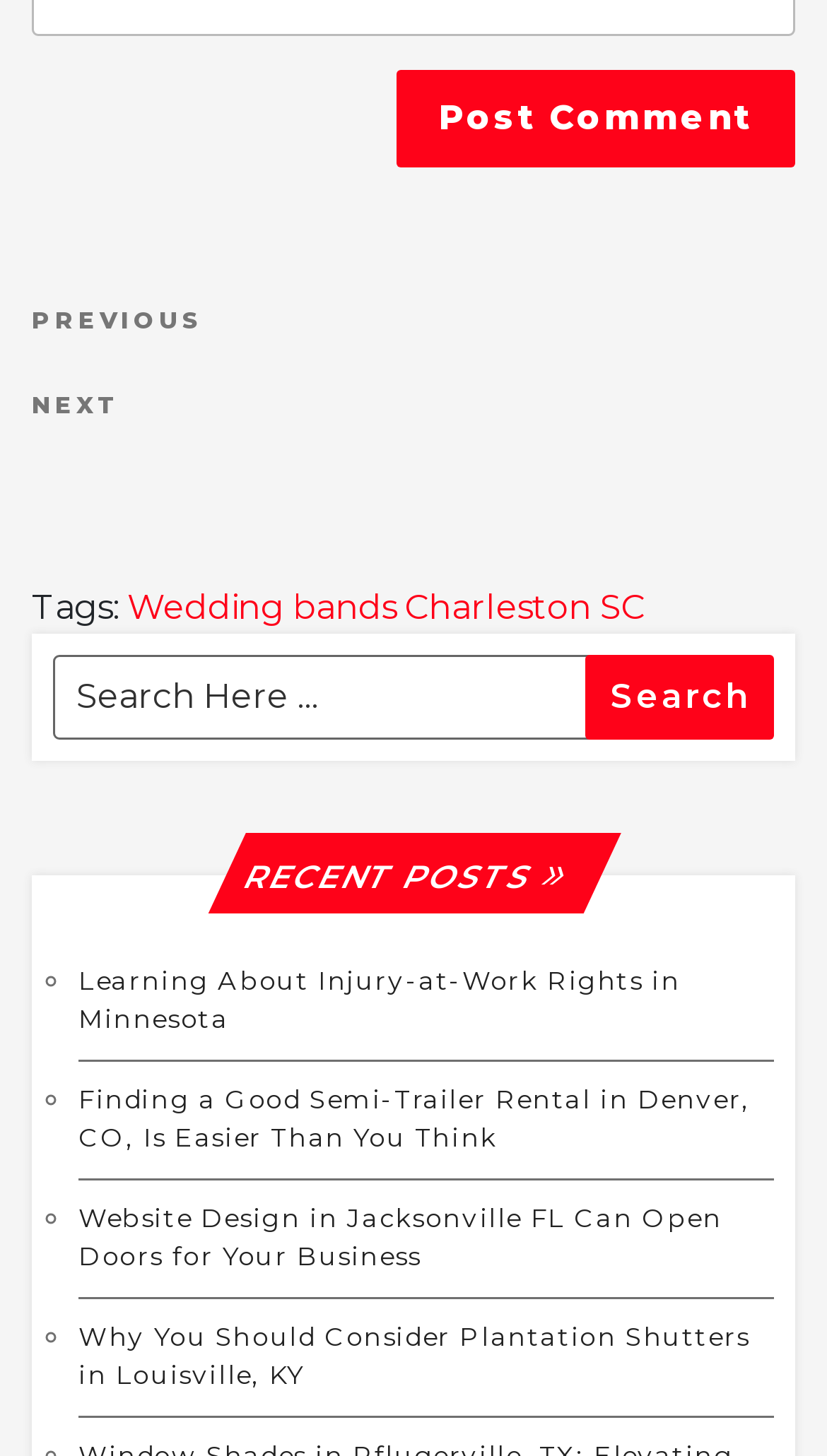Specify the bounding box coordinates of the element's region that should be clicked to achieve the following instruction: "Read the article 'Velvet Aduk dinobat juara CLAS 15'". The bounding box coordinates consist of four float numbers between 0 and 1, in the format [left, top, right, bottom].

None